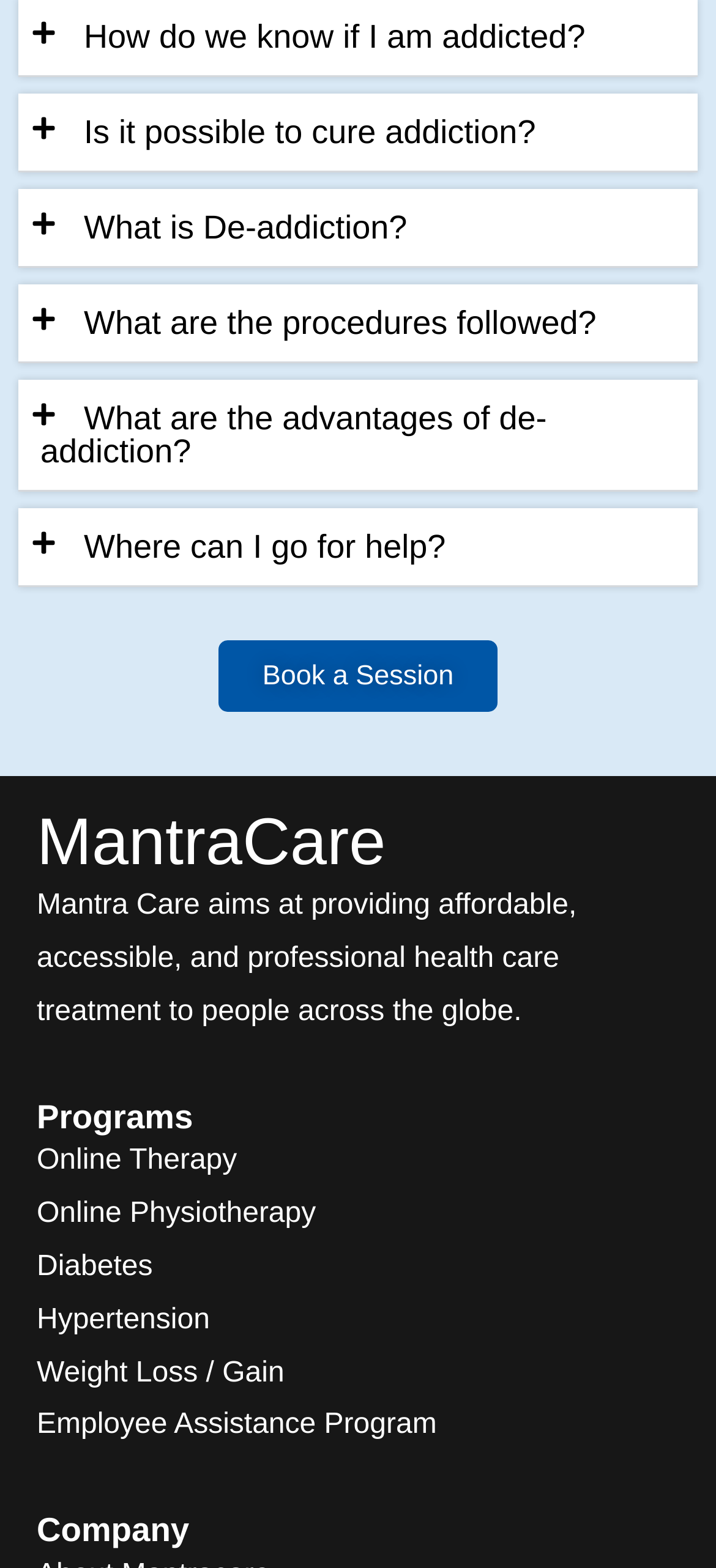Can you identify the bounding box coordinates of the clickable region needed to carry out this instruction: 'Click on 'Book a Session''? The coordinates should be four float numbers within the range of 0 to 1, stated as [left, top, right, bottom].

[0.305, 0.409, 0.695, 0.455]